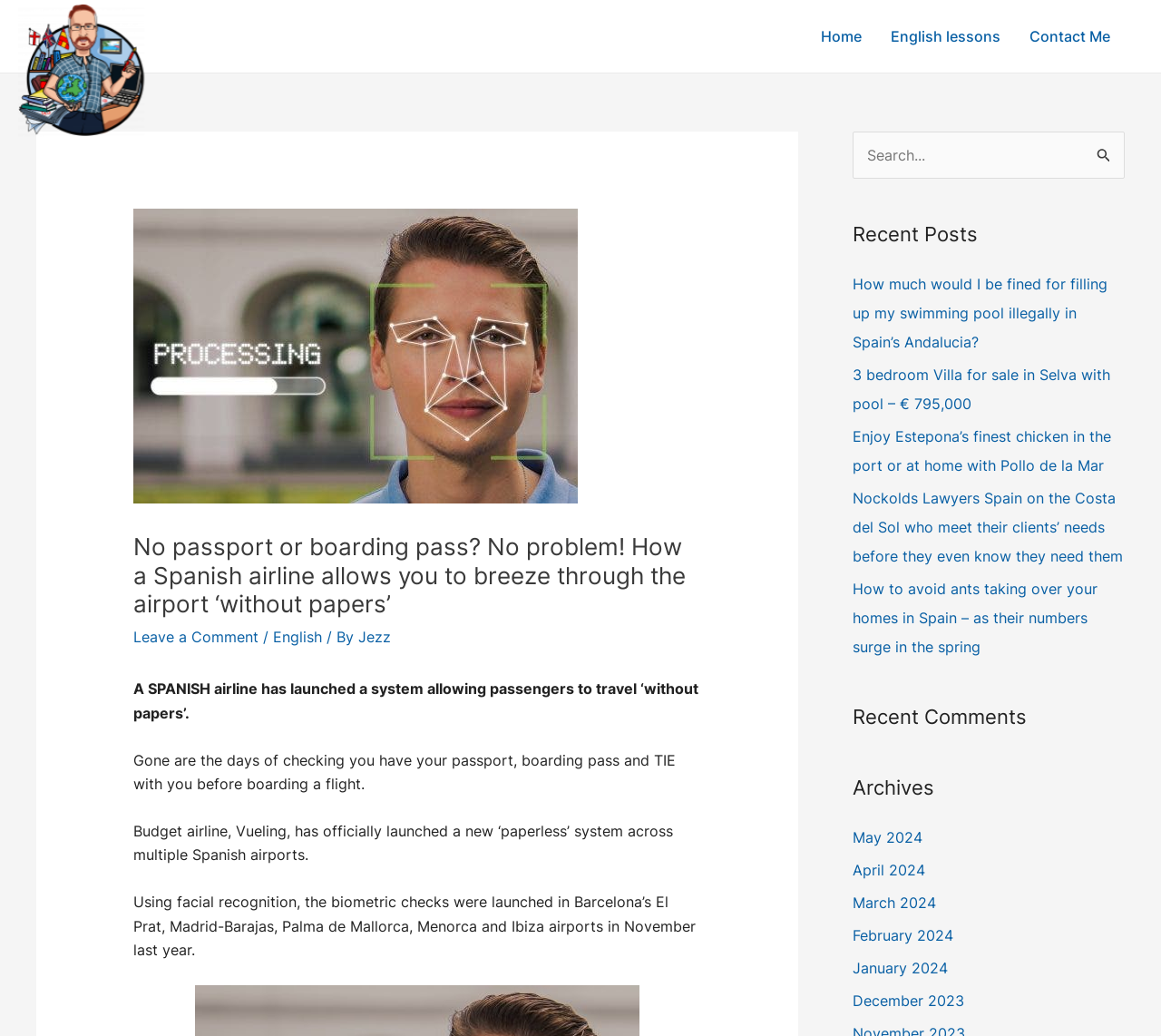Determine which piece of text is the heading of the webpage and provide it.

No passport or boarding pass? No problem! How a Spanish airline allows you to breeze through the airport ‘without papers’